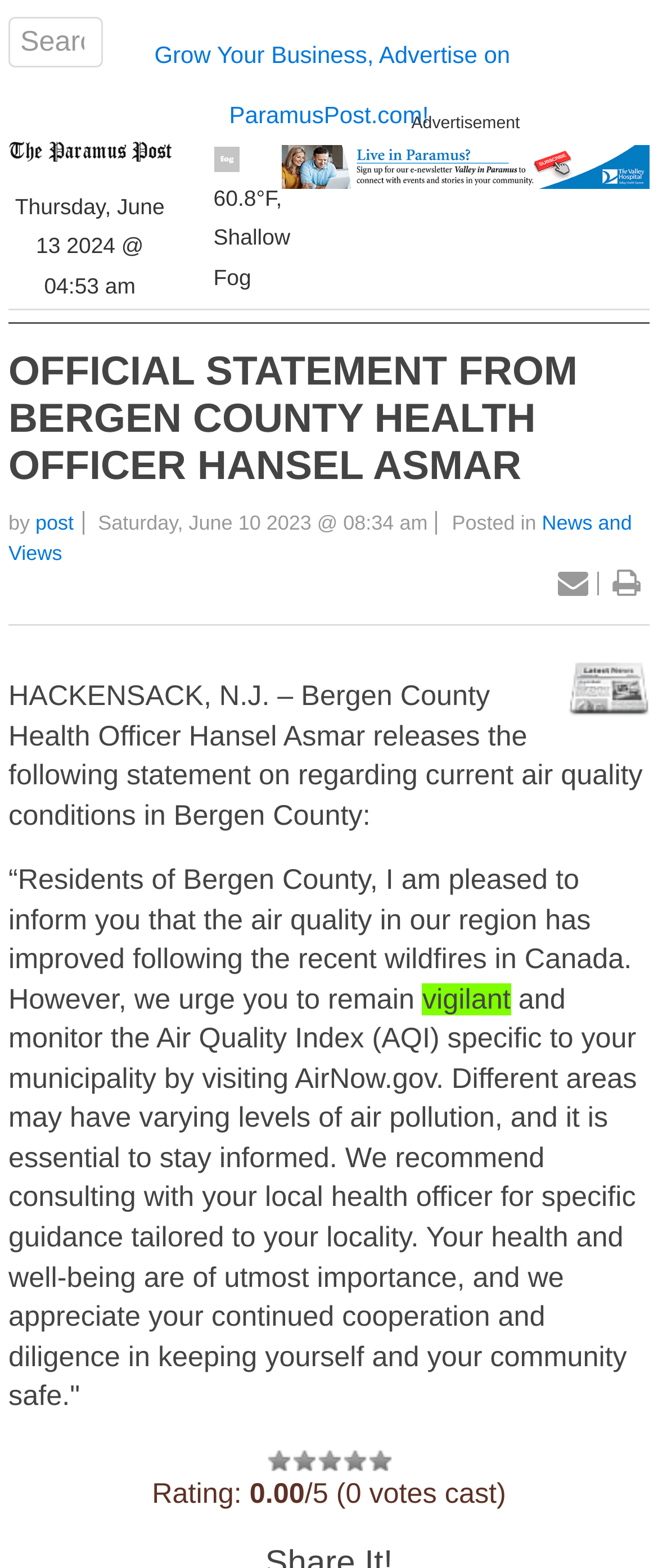Identify the bounding box coordinates of the element to click to follow this instruction: 'Search on the website'. Ensure the coordinates are four float values between 0 and 1, provided as [left, top, right, bottom].

[0.013, 0.011, 0.156, 0.043]